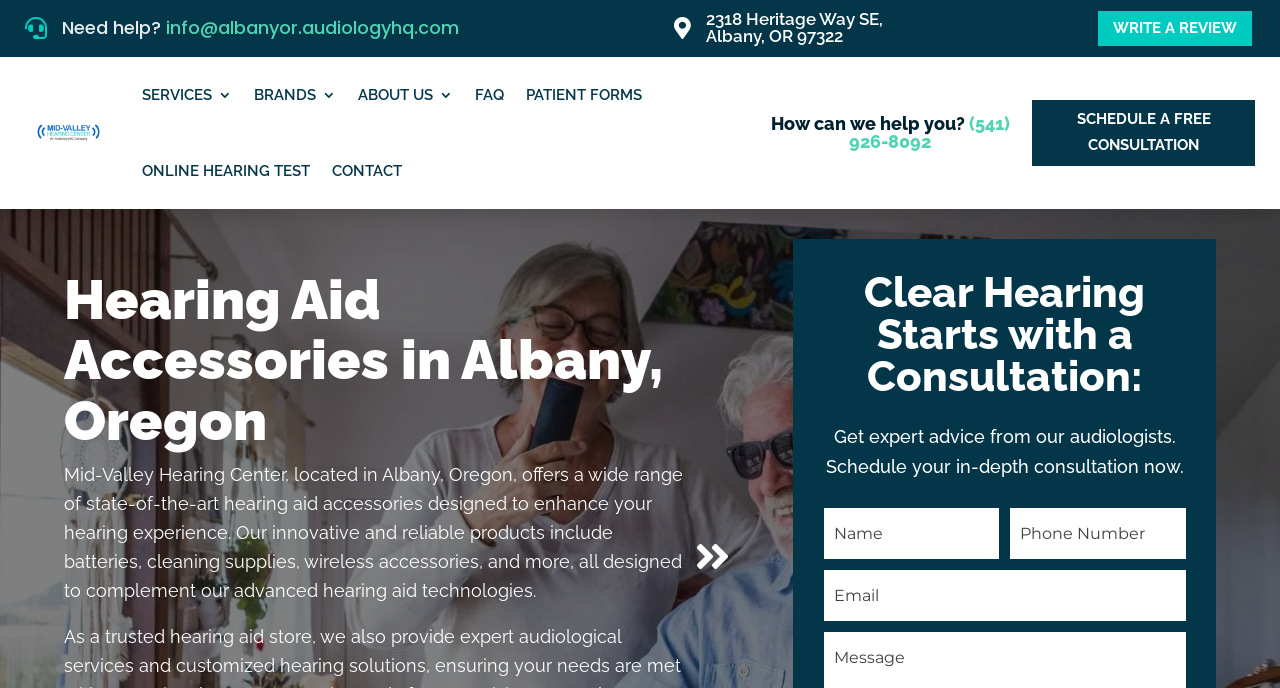Please provide a detailed answer to the question below by examining the image:
What can be scheduled on this webpage?

The webpage has a link 'SCHEDULE A FREE CONSULTATION' which suggests that users can schedule a free consultation with the audiologists at Mid-Valley Hearing Center.